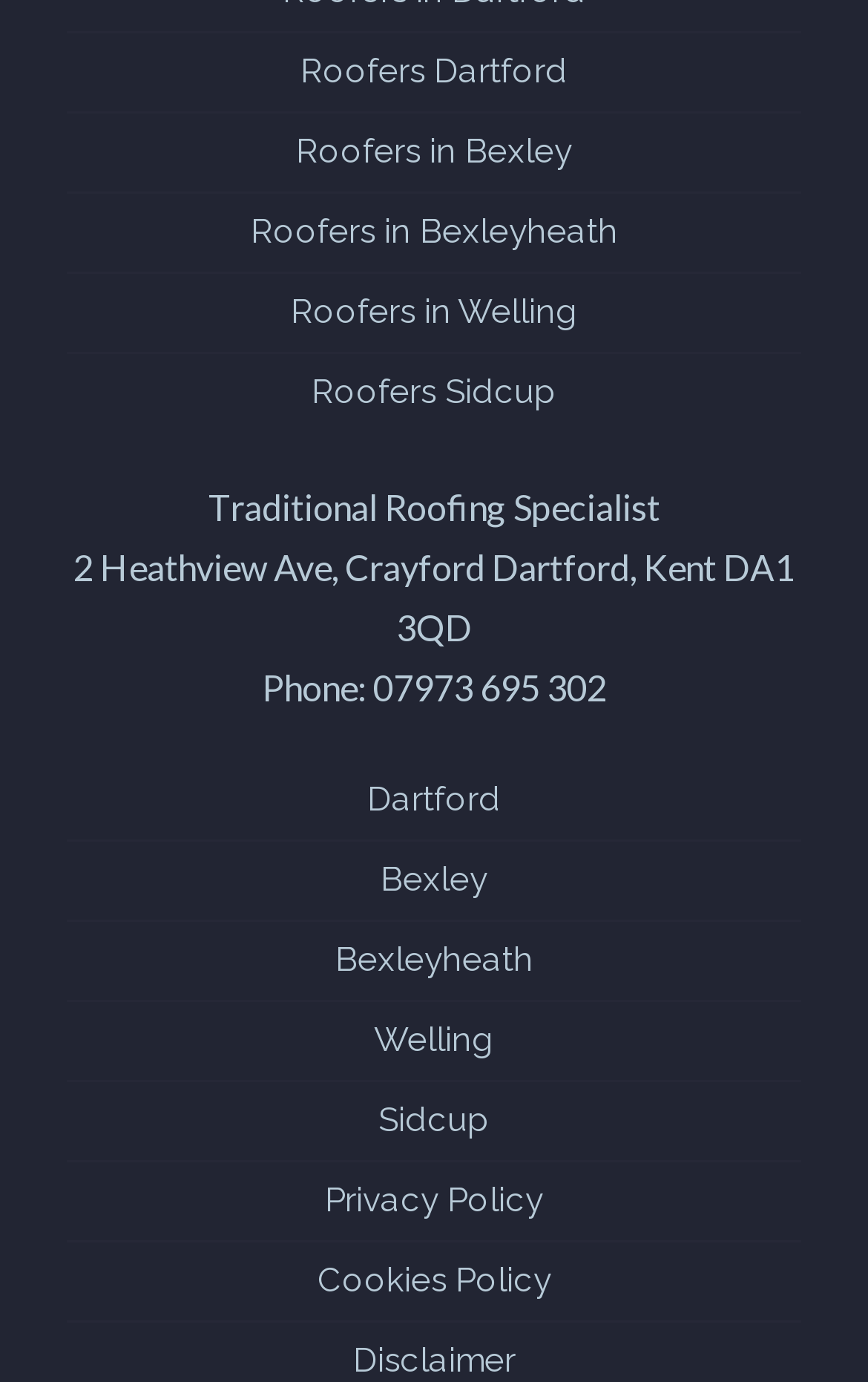What are the policies available on the website?
Using the image as a reference, deliver a detailed and thorough answer to the question.

The policies available on the website can be determined by looking at the link elements with the contents 'Privacy Policy', 'Cookies Policy', and 'Disclaimer' which suggest that these policies are available on the website.